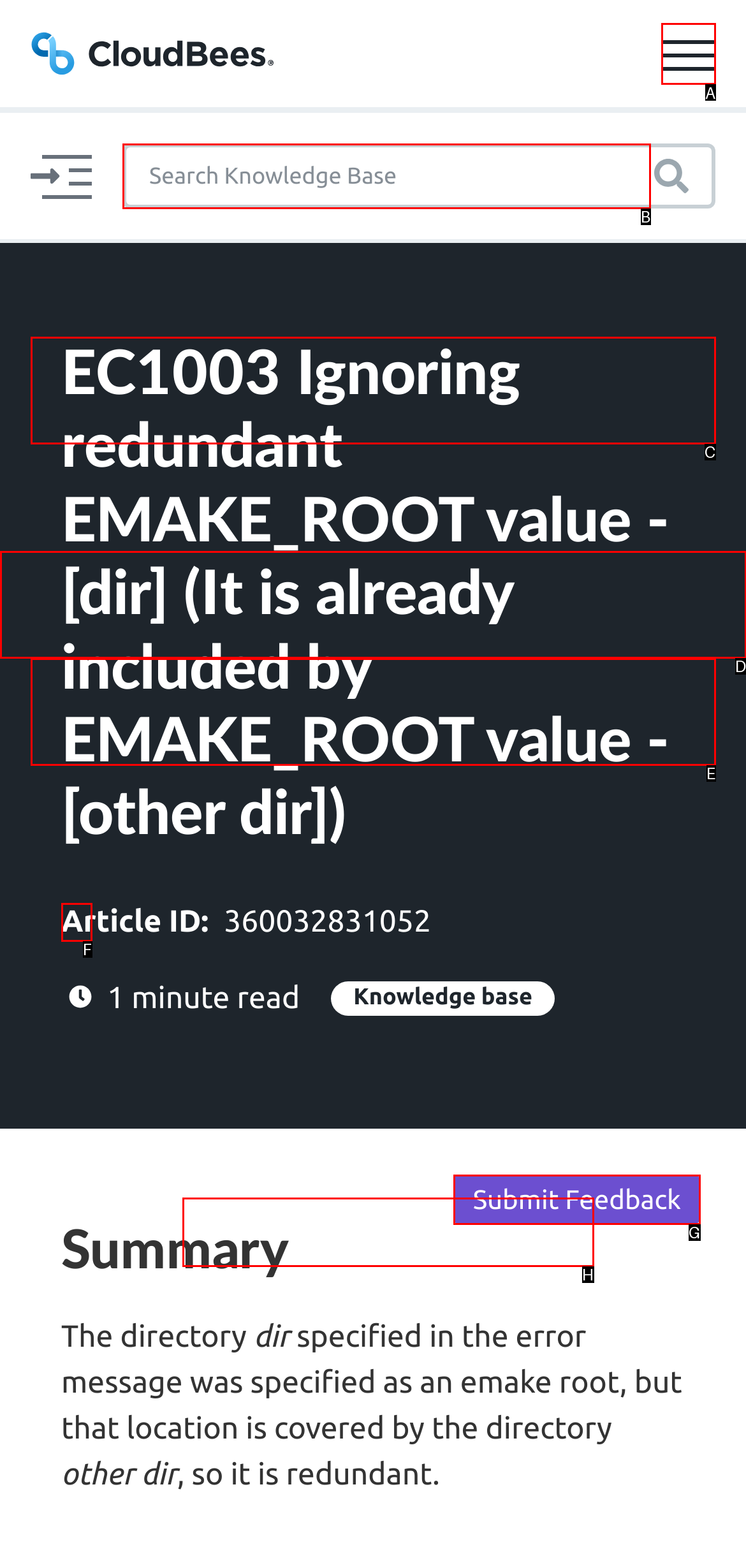Select the letter of the UI element you need to click on to fulfill this task: Toggle navigation. Write down the letter only.

A